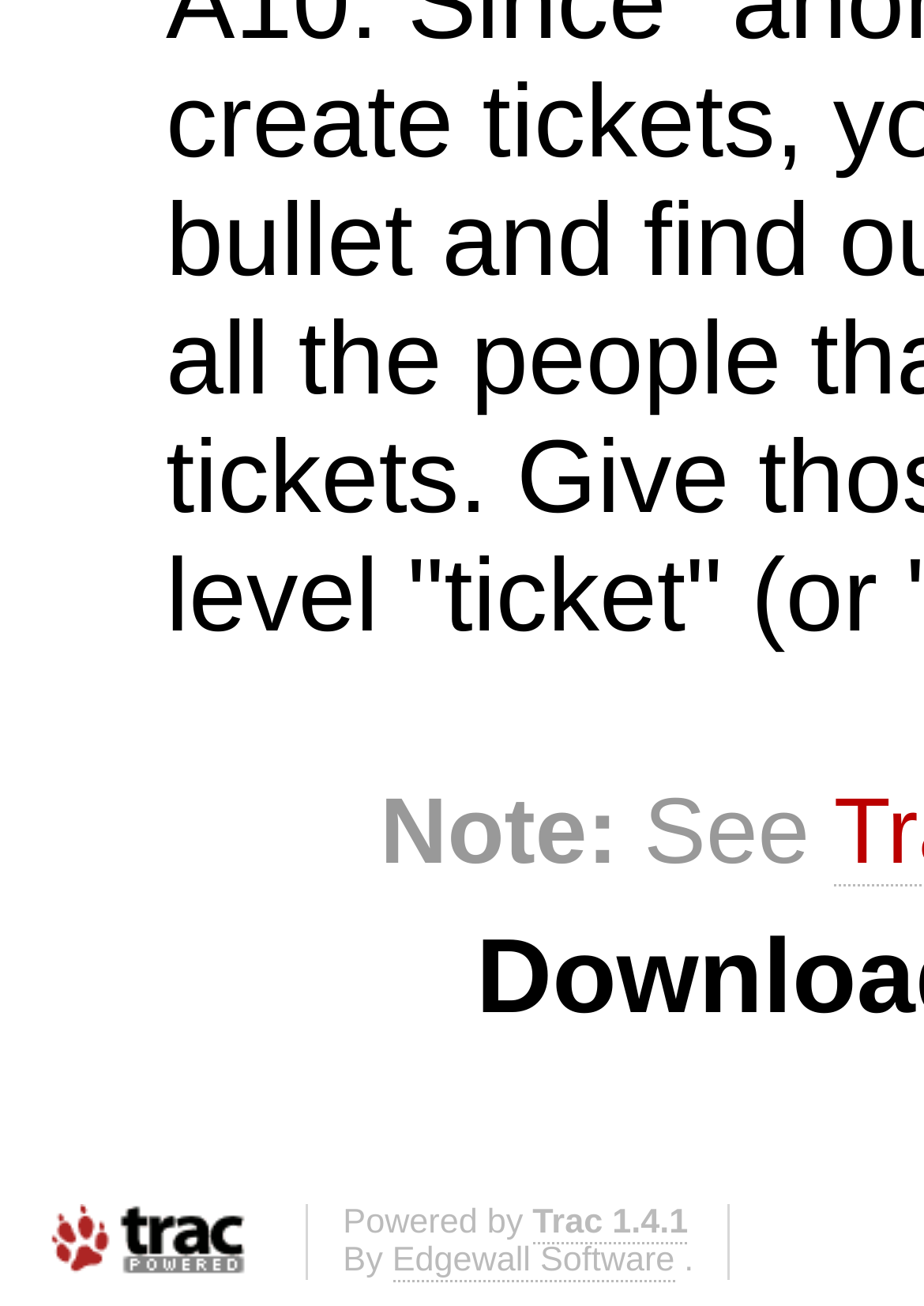What is the name of the software powering this website?
Refer to the image and offer an in-depth and detailed answer to the question.

The answer can be found by looking at the bottom of the webpage, where it says 'Powered by Trac 1.4.1'. This indicates that the website is powered by Trac software, specifically version 1.4.1.